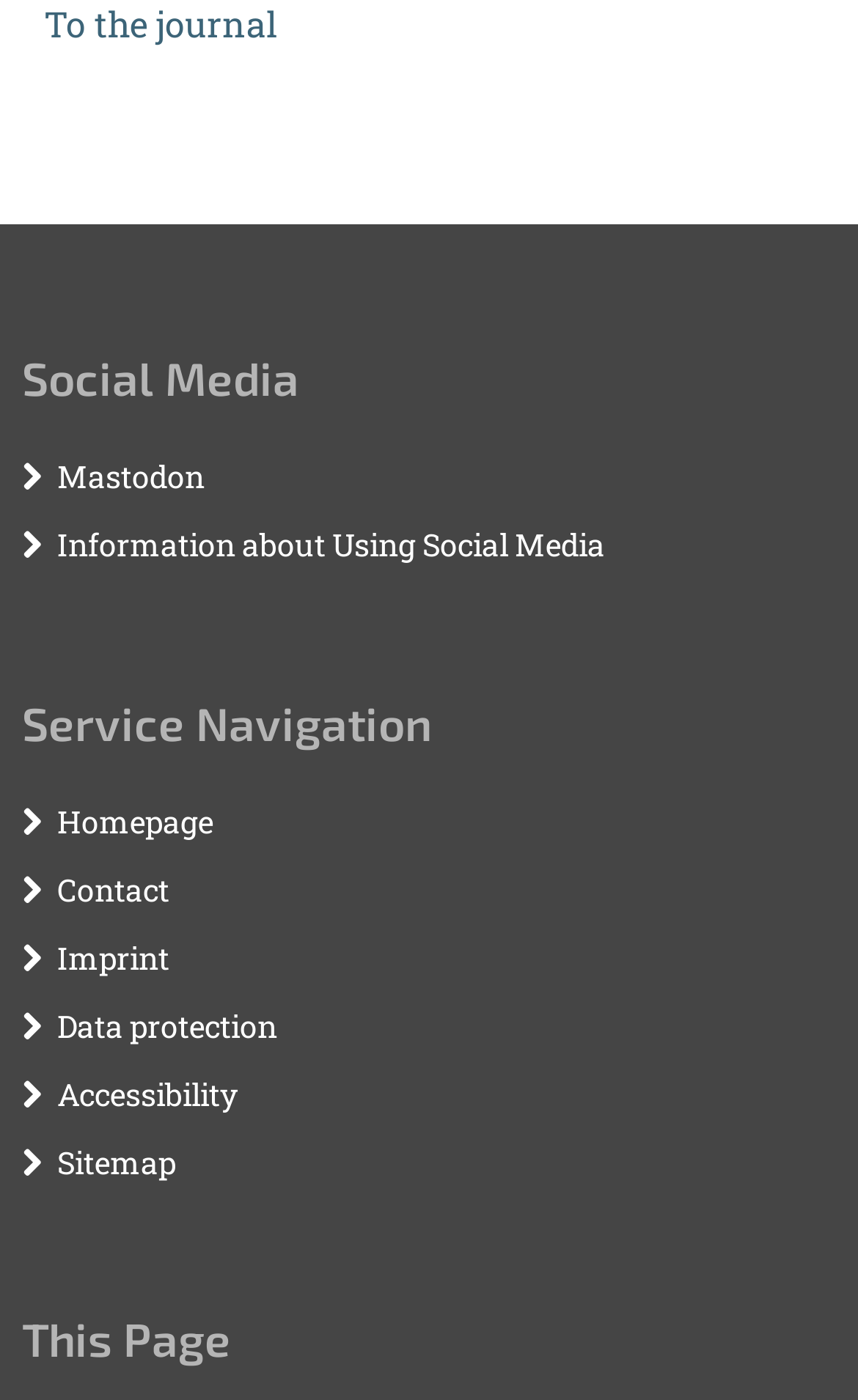Locate the bounding box coordinates of the clickable area needed to fulfill the instruction: "go to homepage".

[0.067, 0.571, 0.249, 0.601]